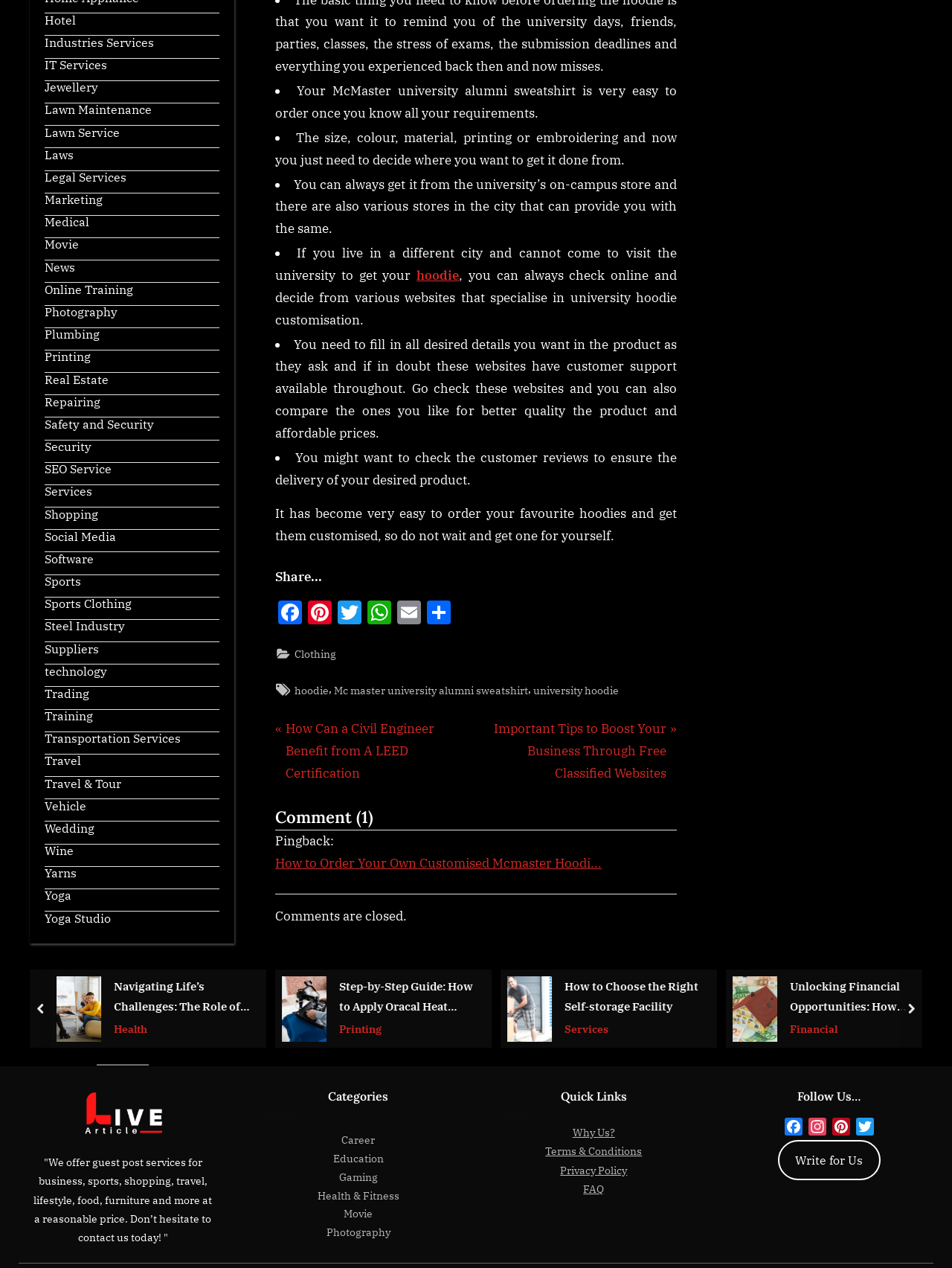Determine the bounding box coordinates of the clickable region to execute the instruction: "Click on the 'hoodie' link to view customisation options". The coordinates should be four float numbers between 0 and 1, denoted as [left, top, right, bottom].

[0.438, 0.211, 0.482, 0.224]